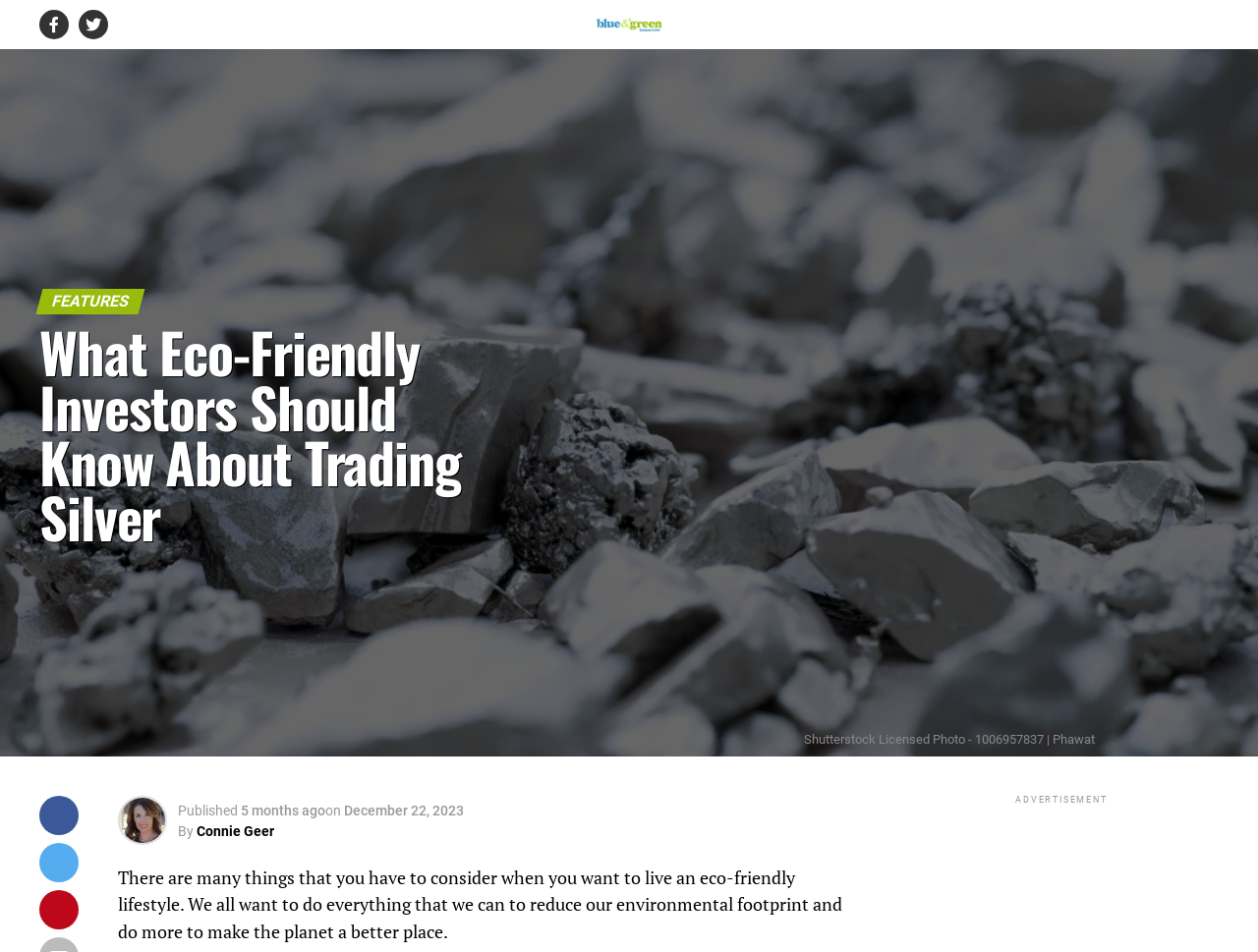Provide a single word or phrase answer to the question: 
What is the topic of the article?

Eco-friendly silver investing